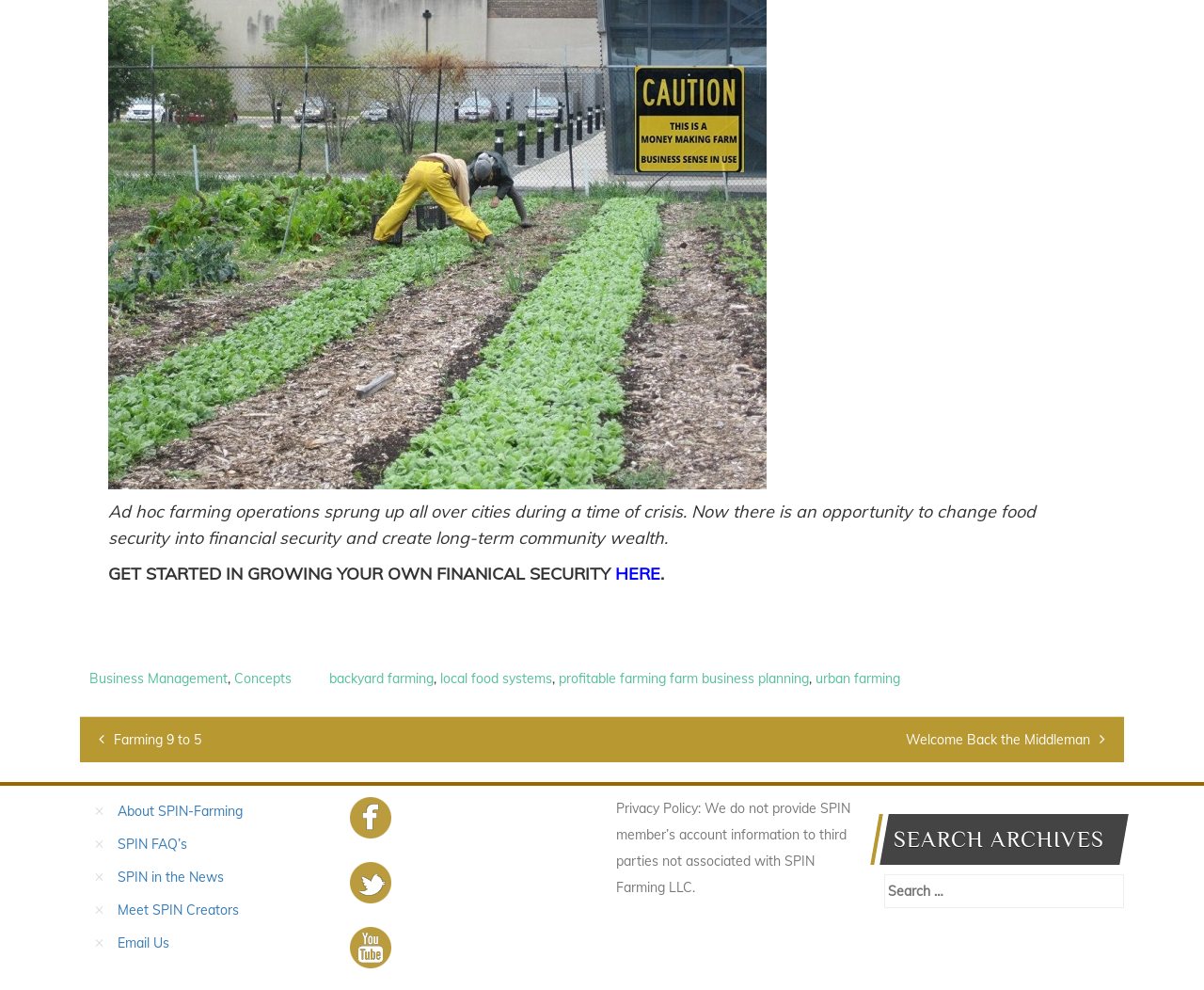Please identify the bounding box coordinates of the element that needs to be clicked to perform the following instruction: "Learn about business management".

[0.074, 0.676, 0.189, 0.694]